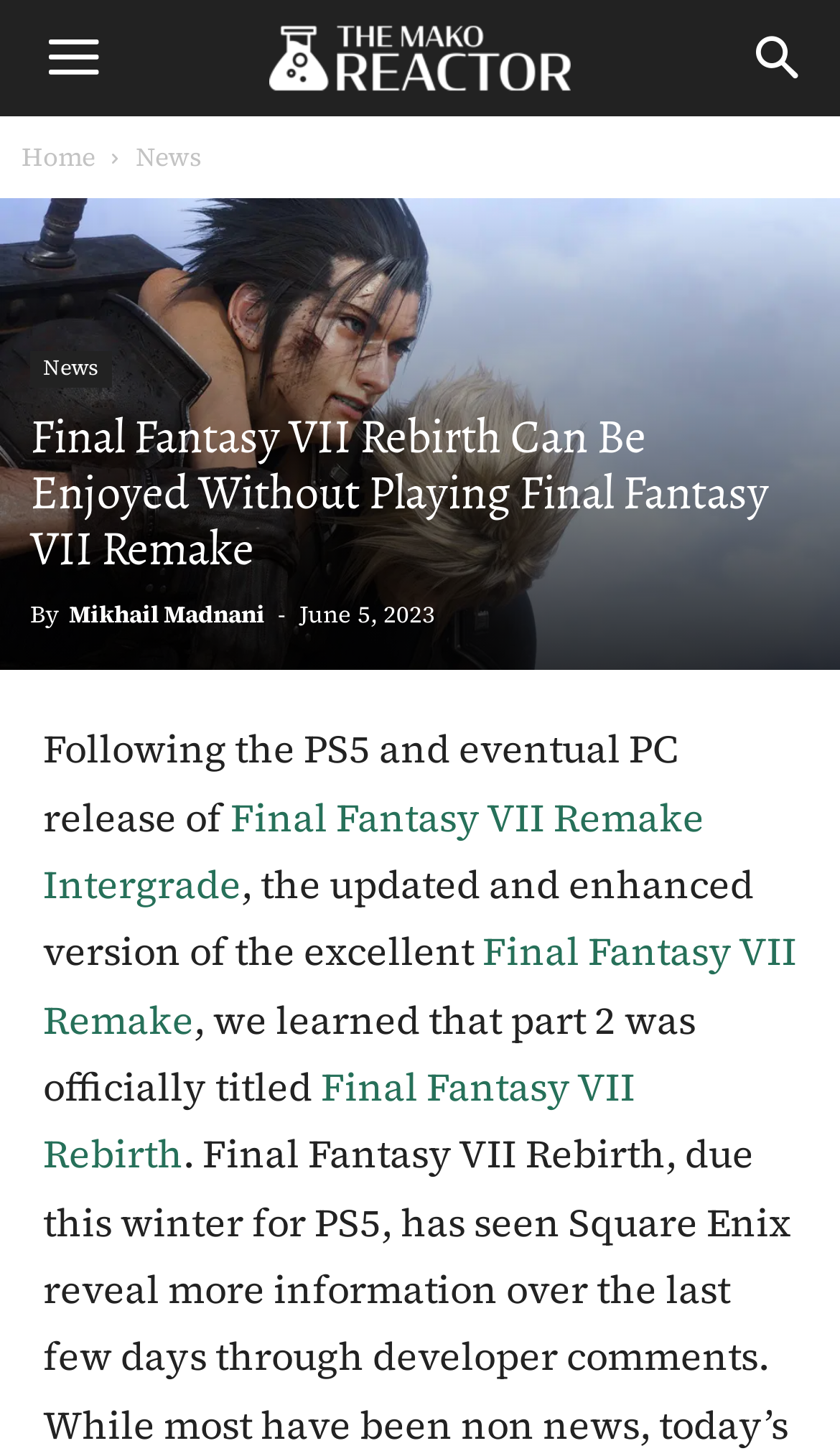Can you find the bounding box coordinates for the element that needs to be clicked to execute this instruction: "Click on the 'Search' link"? The coordinates should be given as four float numbers between 0 and 1, i.e., [left, top, right, bottom].

[0.856, 0.0, 1.0, 0.08]